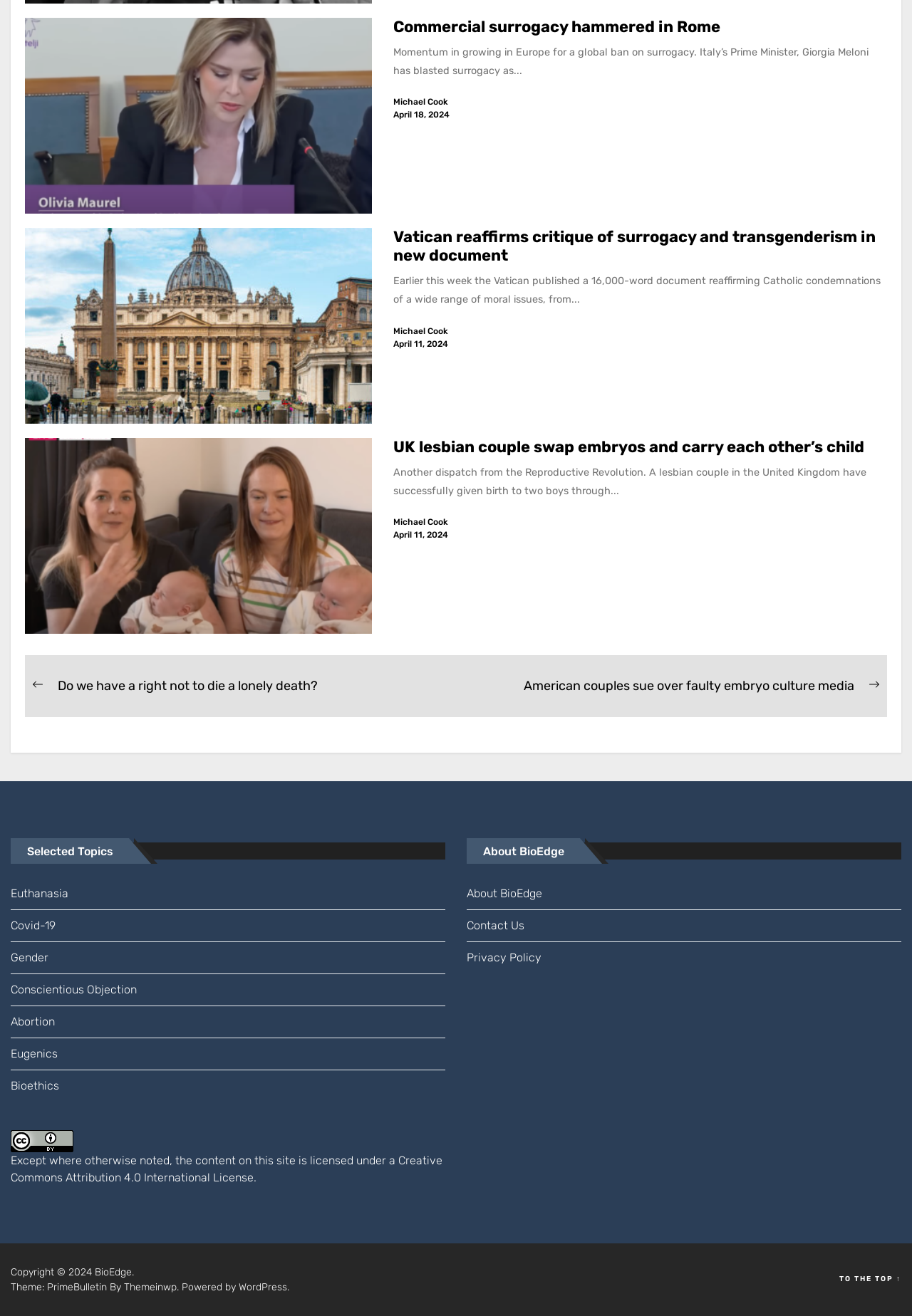Give a one-word or phrase response to the following question: What is the license of the content on this site?

Creative Commons Attribution 4.0 International